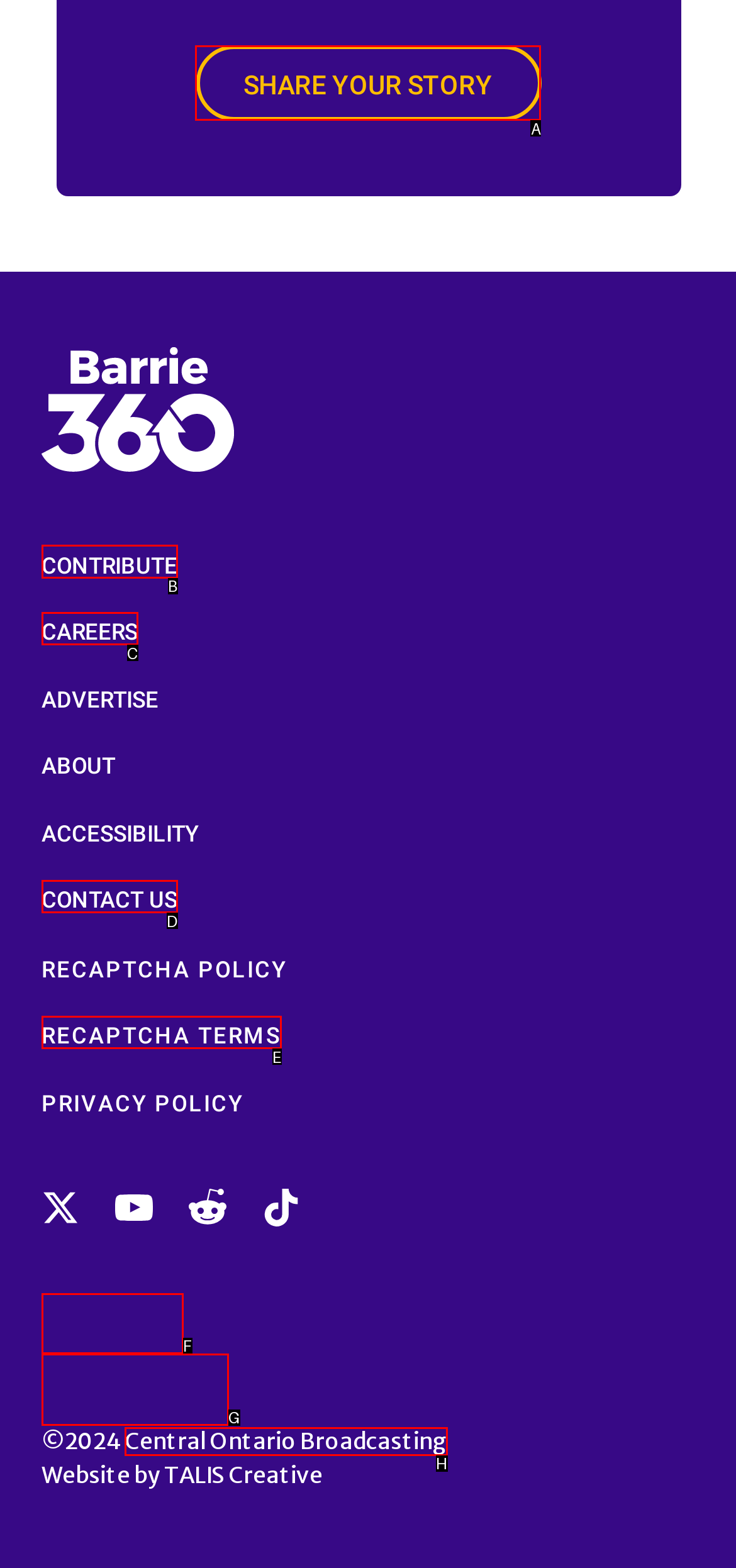Based on the task: Click on SHARE YOUR STORY, which UI element should be clicked? Answer with the letter that corresponds to the correct option from the choices given.

A